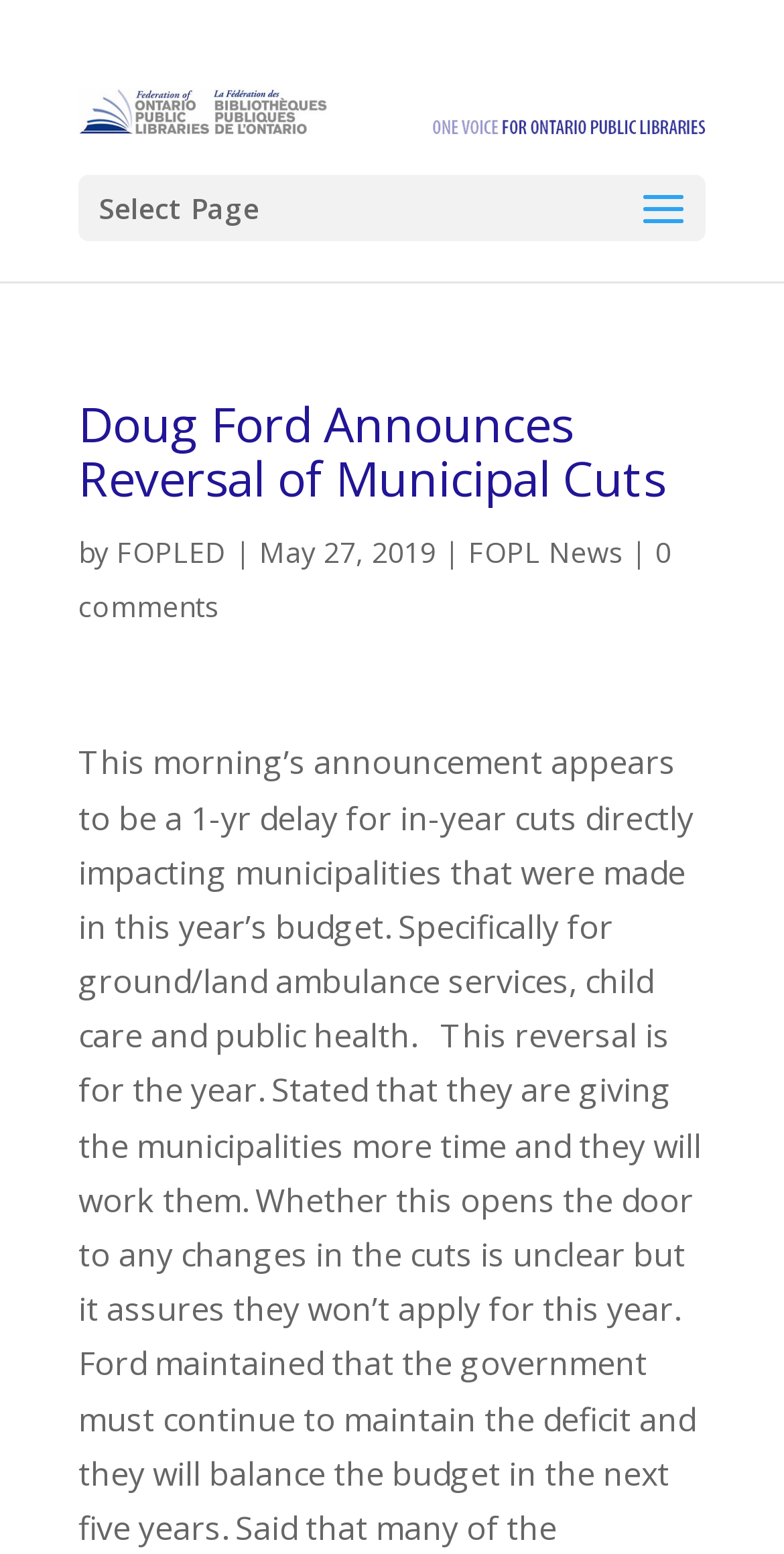Who is the author of the article?
Based on the image, respond with a single word or phrase.

FOPLED